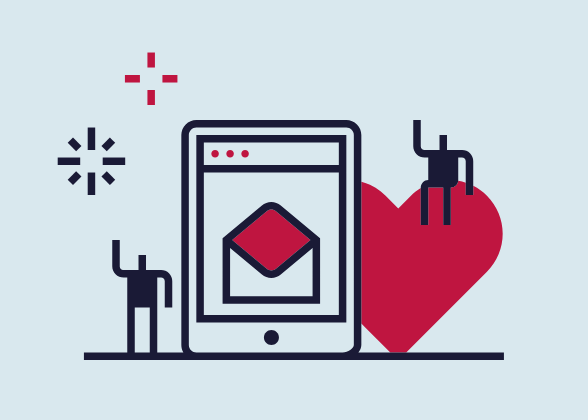Provide a comprehensive description of the image.

The image features a stylized graphic depicting a smartphone with a large, red envelope icon displayed on its screen, symbolizing communication and connectivity. Flanking the smartphone, two simplistic human figures are illustrated, one assisting or engaging with the device, while the other adds a whimsical touch, interacting with a heart shape in the background, suggesting affection or appreciation for the service being offered. Surrounding elements, including abstract shapes and lines, enhance the modern and innovative feel of the design. This visual composition evokes themes of digital engagement and the inviting nature of subscribing to news updates or newsletters, making it an appealing representation for promotional content.